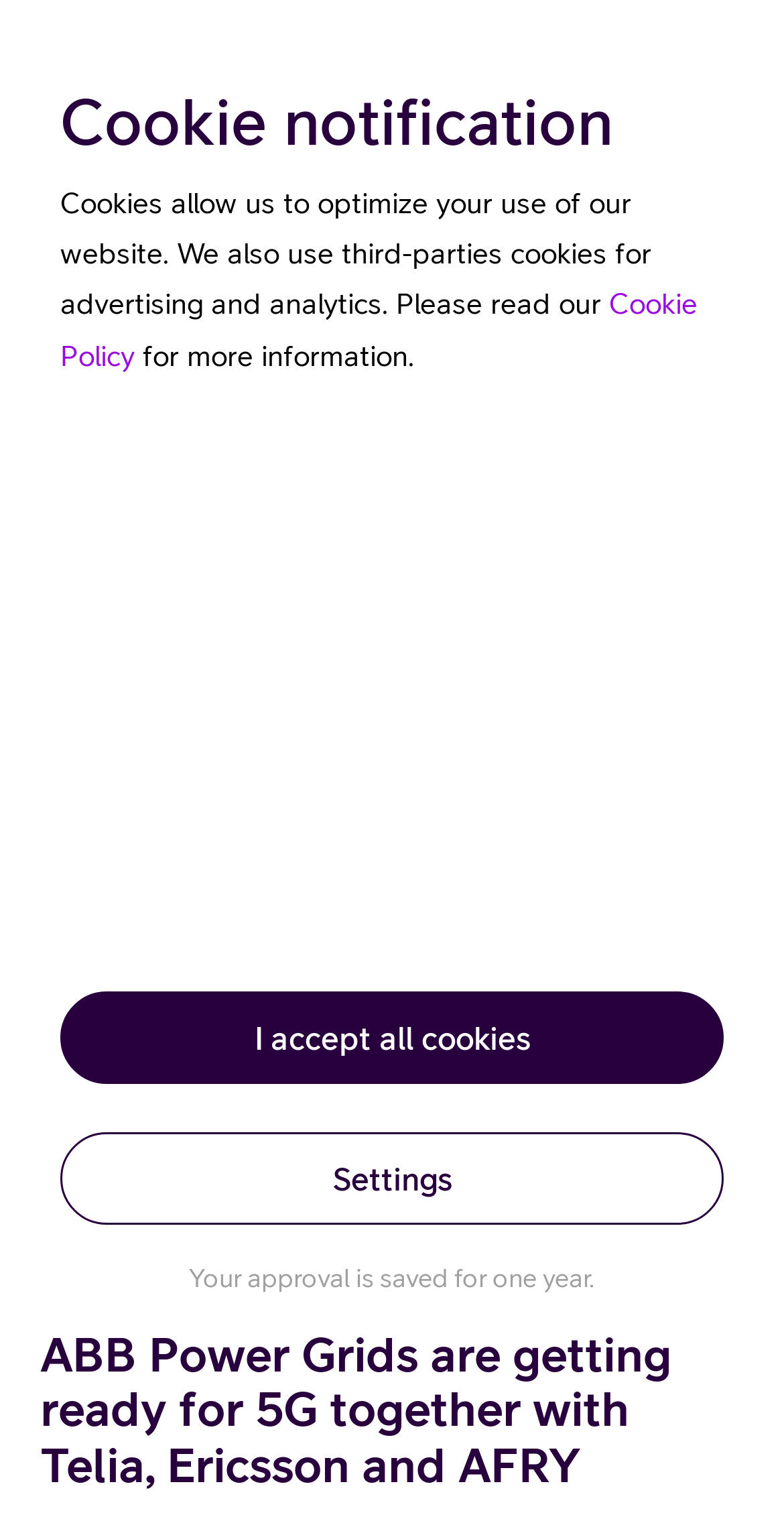Please find the bounding box coordinates of the element that needs to be clicked to perform the following instruction: "View Manufacturing". The bounding box coordinates should be four float numbers between 0 and 1, represented as [left, top, right, bottom].

[0.051, 0.384, 0.285, 0.405]